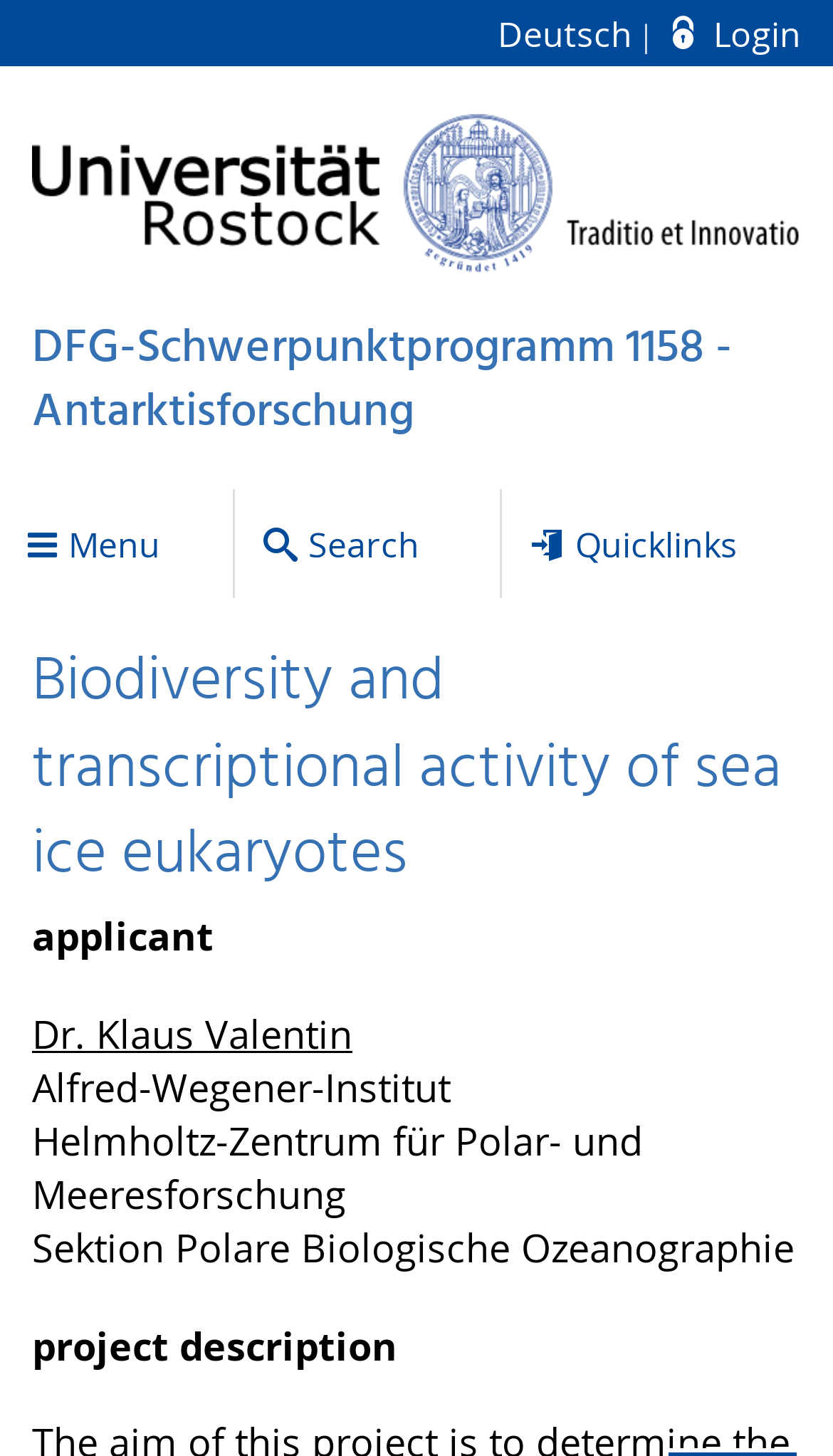Bounding box coordinates are to be given in the format (top-left x, top-left y, bottom-right x, bottom-right y). All values must be floating point numbers between 0 and 1. Provide the bounding box coordinate for the UI element described as: Historical Prime Rate

None